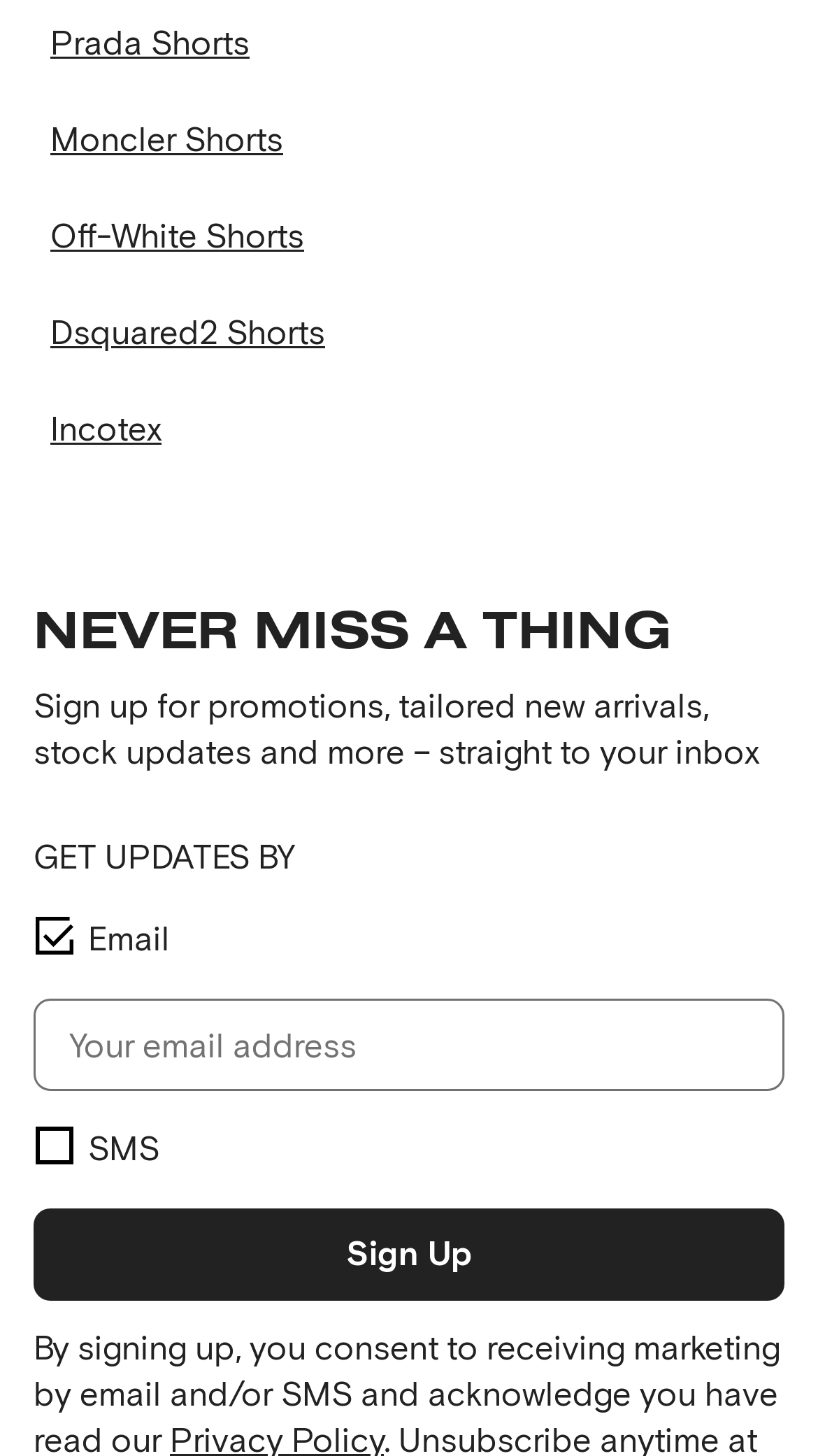Please identify the coordinates of the bounding box that should be clicked to fulfill this instruction: "Click on Prada Shorts".

[0.062, 0.015, 0.938, 0.046]